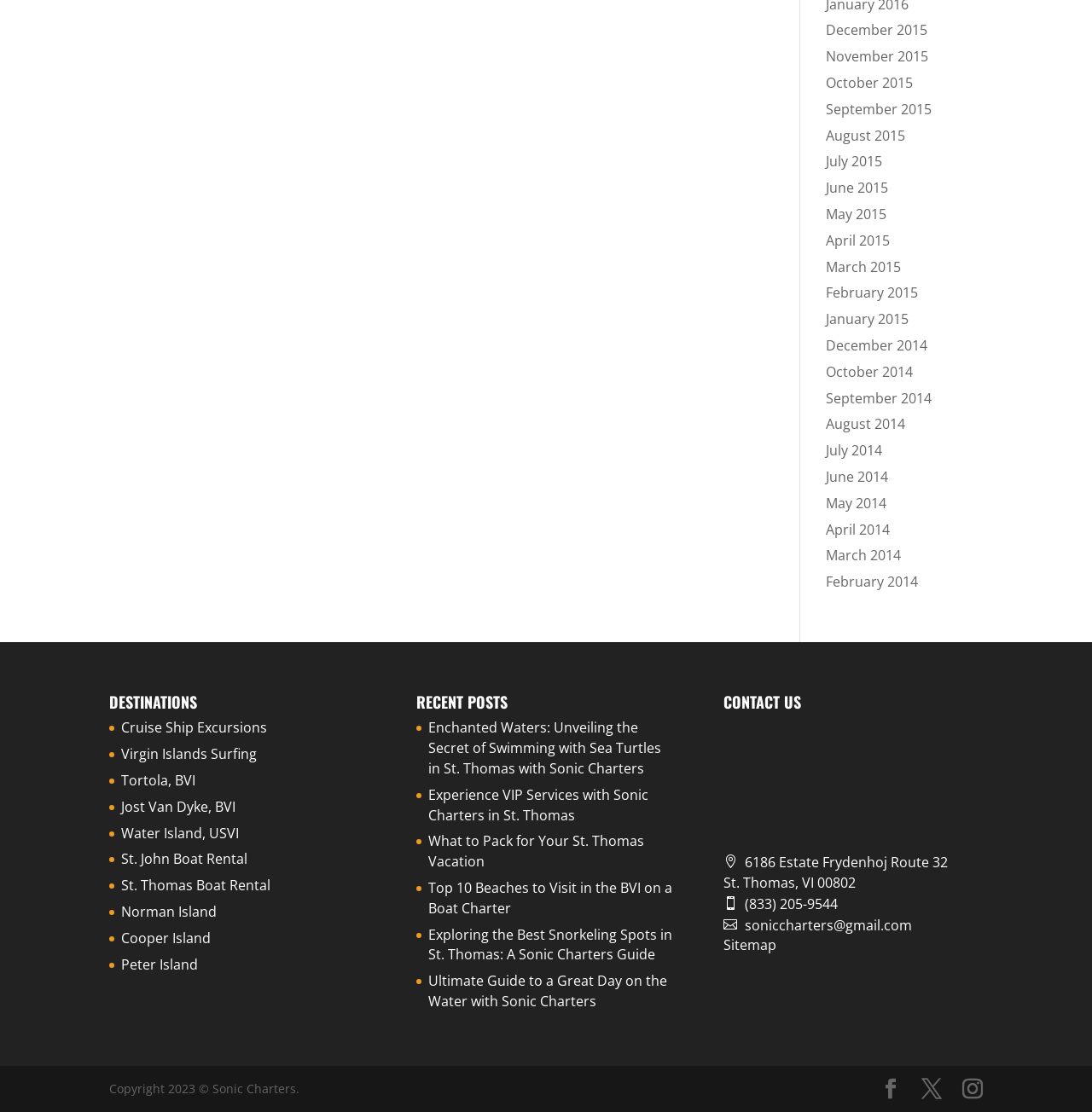What is the topic of the first recent post?
Ensure your answer is thorough and detailed.

I looked at the list of recent posts and found that the first one is titled 'Enchanted Waters: Unveiling the Secret of Swimming with Sea Turtles in St. Thomas with Sonic Charters'.